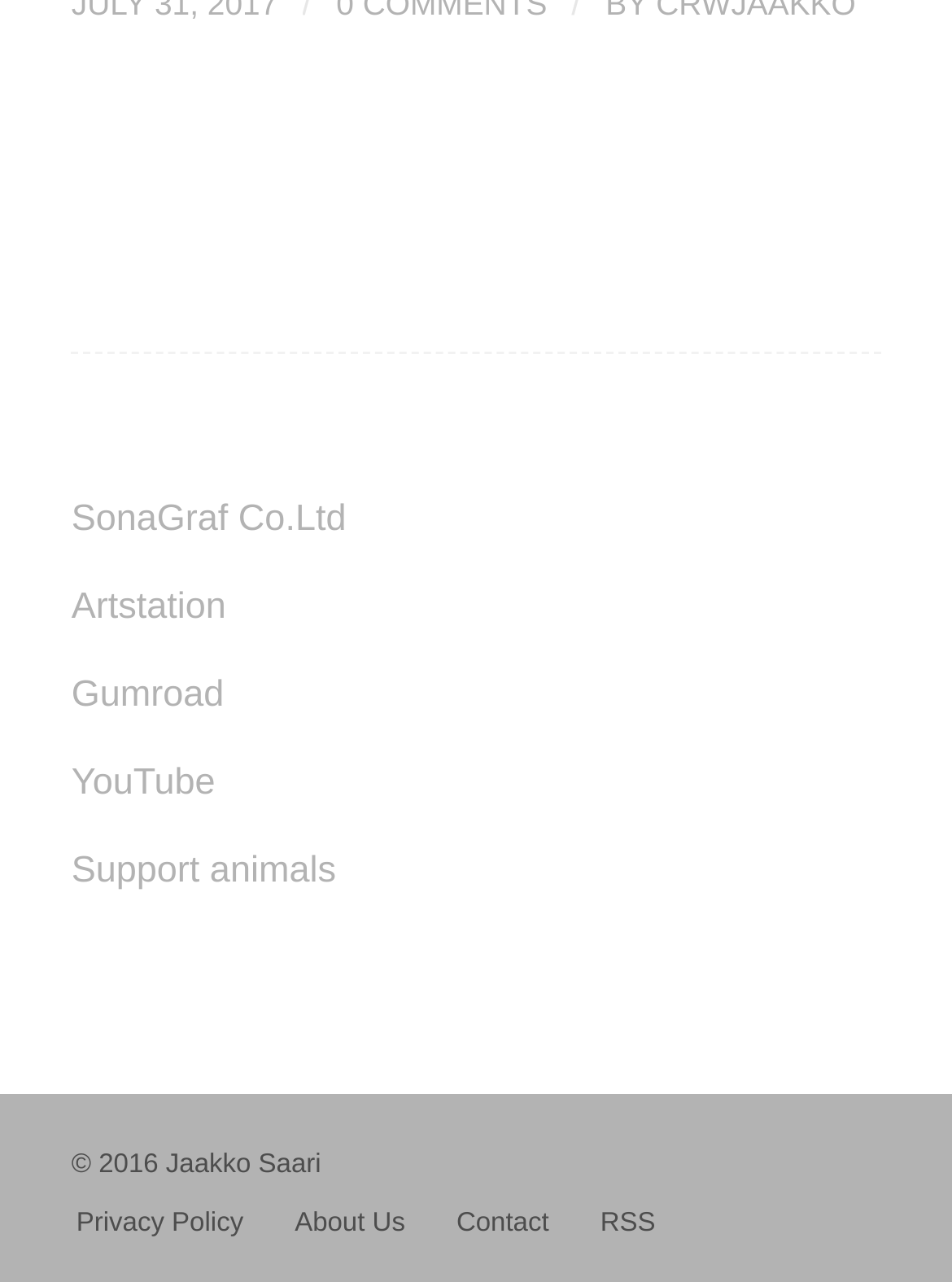Provide a single word or phrase answer to the question: 
What is the author's name?

Jaakko Saari